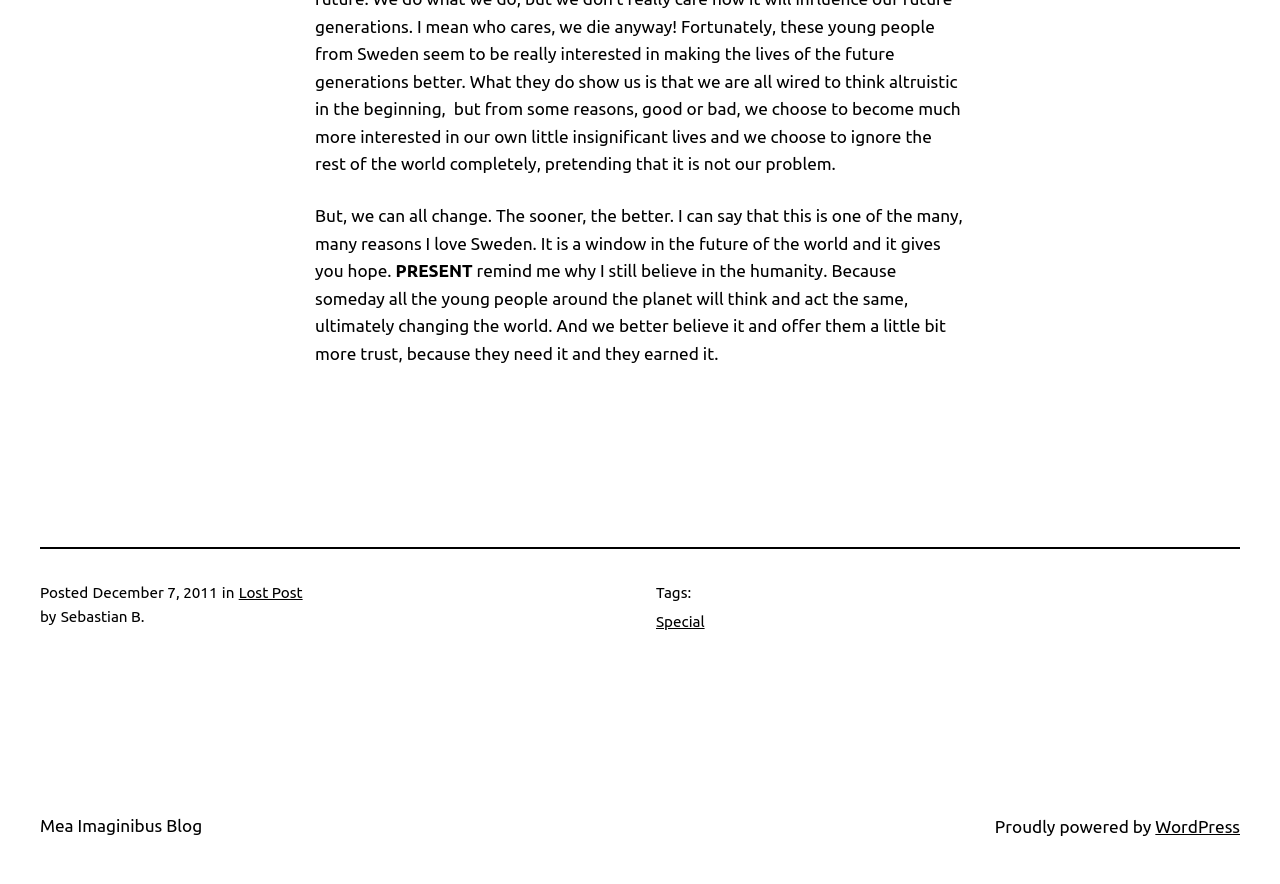Given the element description, predict the bounding box coordinates in the format (top-left x, top-left y, bottom-right x, bottom-right y), using floating point numbers between 0 and 1: Special

[0.512, 0.693, 0.55, 0.712]